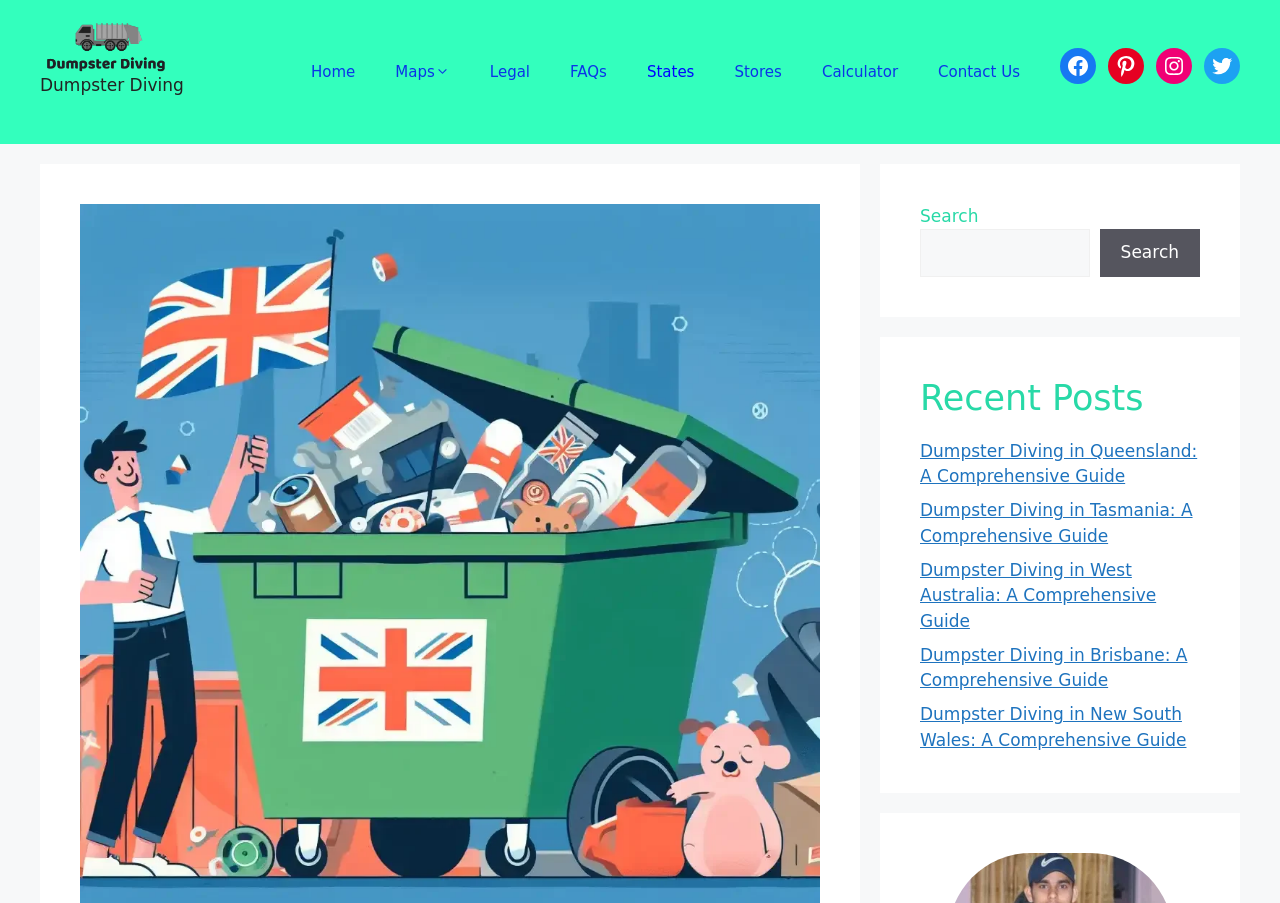Locate the coordinates of the bounding box for the clickable region that fulfills this instruction: "Go to Home page".

[0.227, 0.046, 0.293, 0.113]